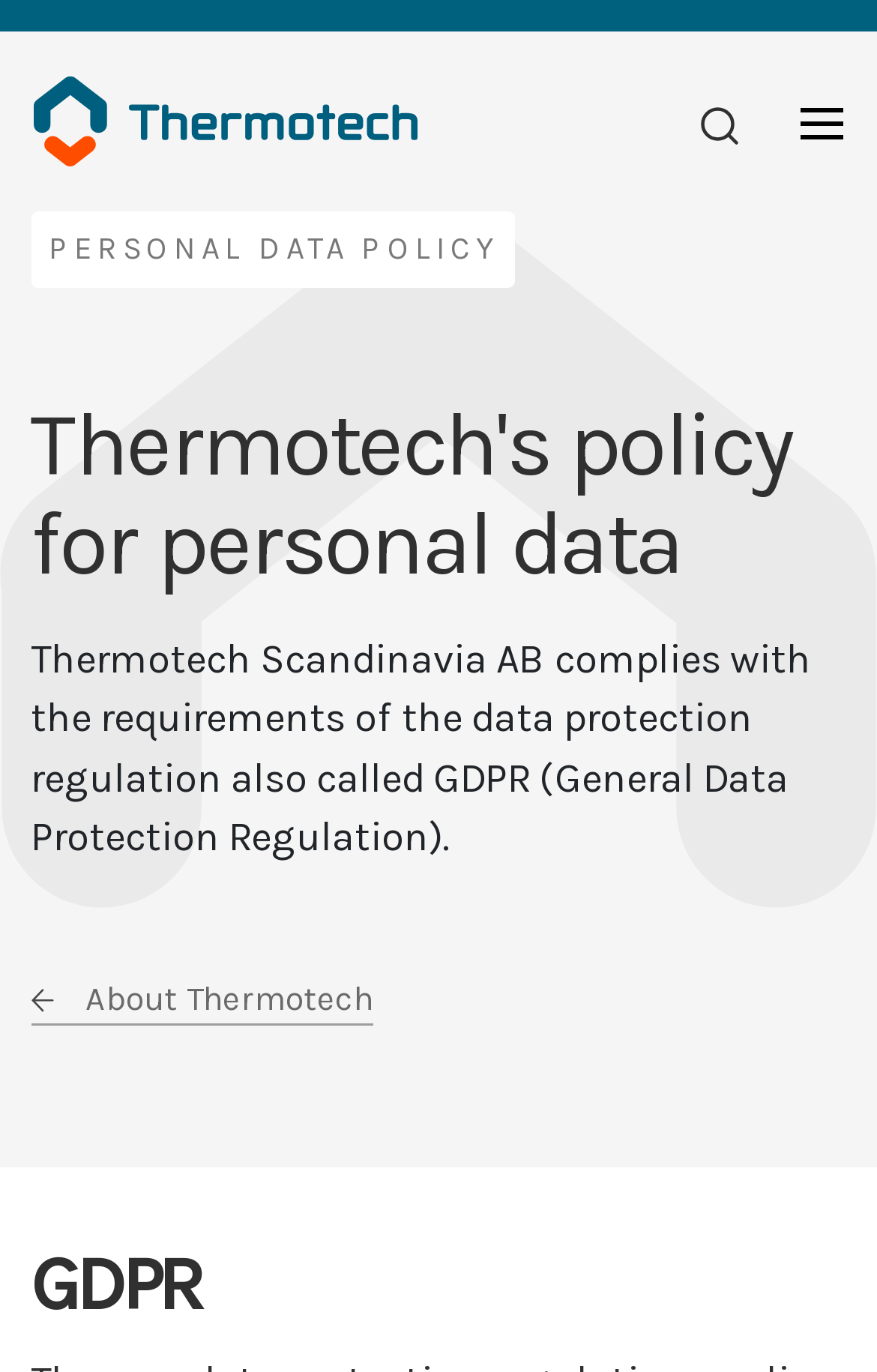Give a full account of the webpage's elements and their arrangement.

The webpage is about Thermotech's personal data policy. At the top left, there is a link accompanied by an image, and to its right, there is a button with another image inside. Below these elements, the title "PERSONAL DATA POLICY" is prominently displayed. 

Under the title, a heading summarizes the content of the page, stating "Thermotech's policy for personal data". This is followed by a paragraph of text that explains how Thermotech Scandinavia AB complies with the data protection regulation, also known as GDPR.

Further down, there is a link to "About Thermotech" on the left side. At the very bottom of the page, there is a heading labeled "GDPR".